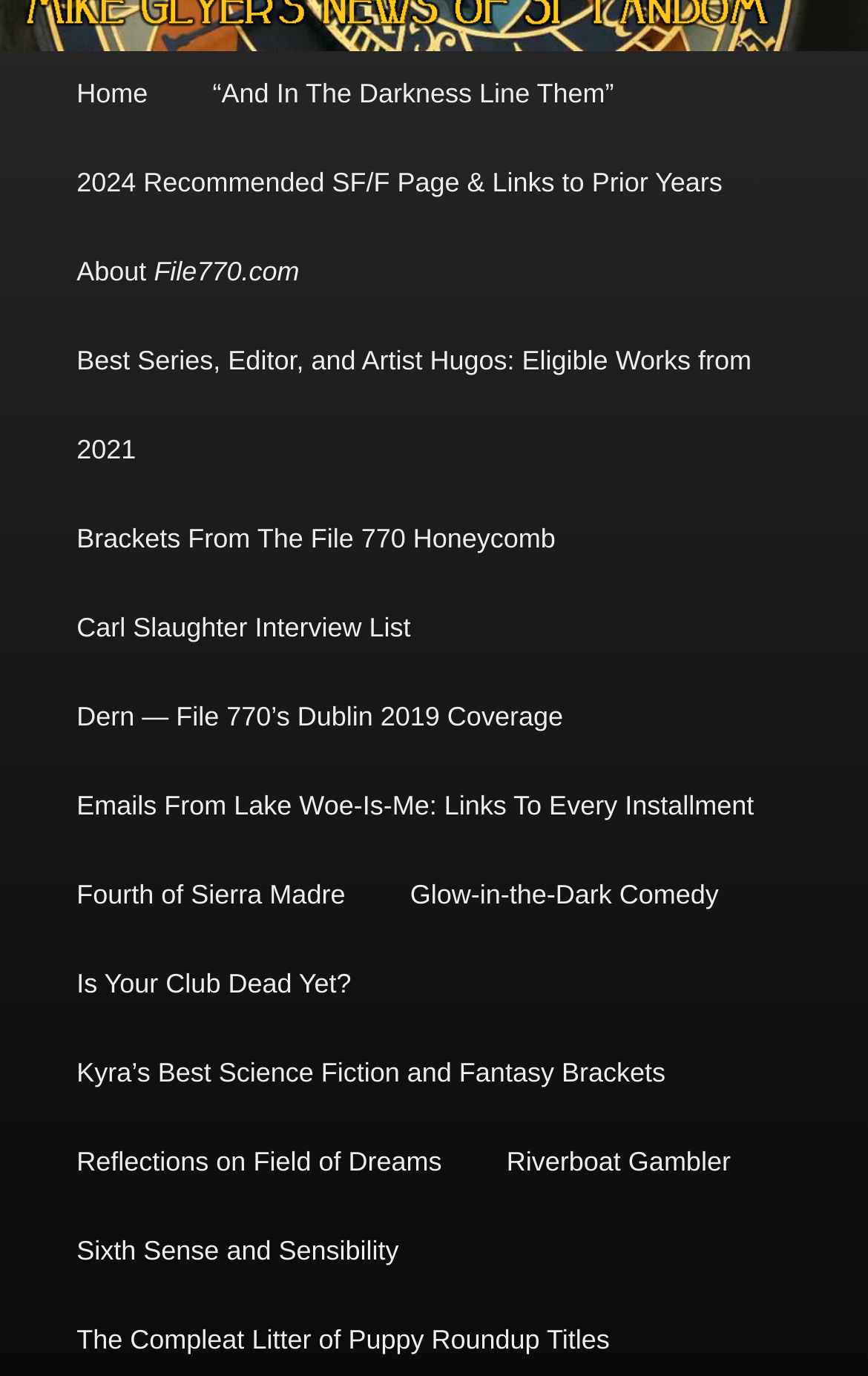Bounding box coordinates should be provided in the format (top-left x, top-left y, bottom-right x, bottom-right y) with all values between 0 and 1. Identify the bounding box for this UI element: alt="DLWeekly Podcast"

None